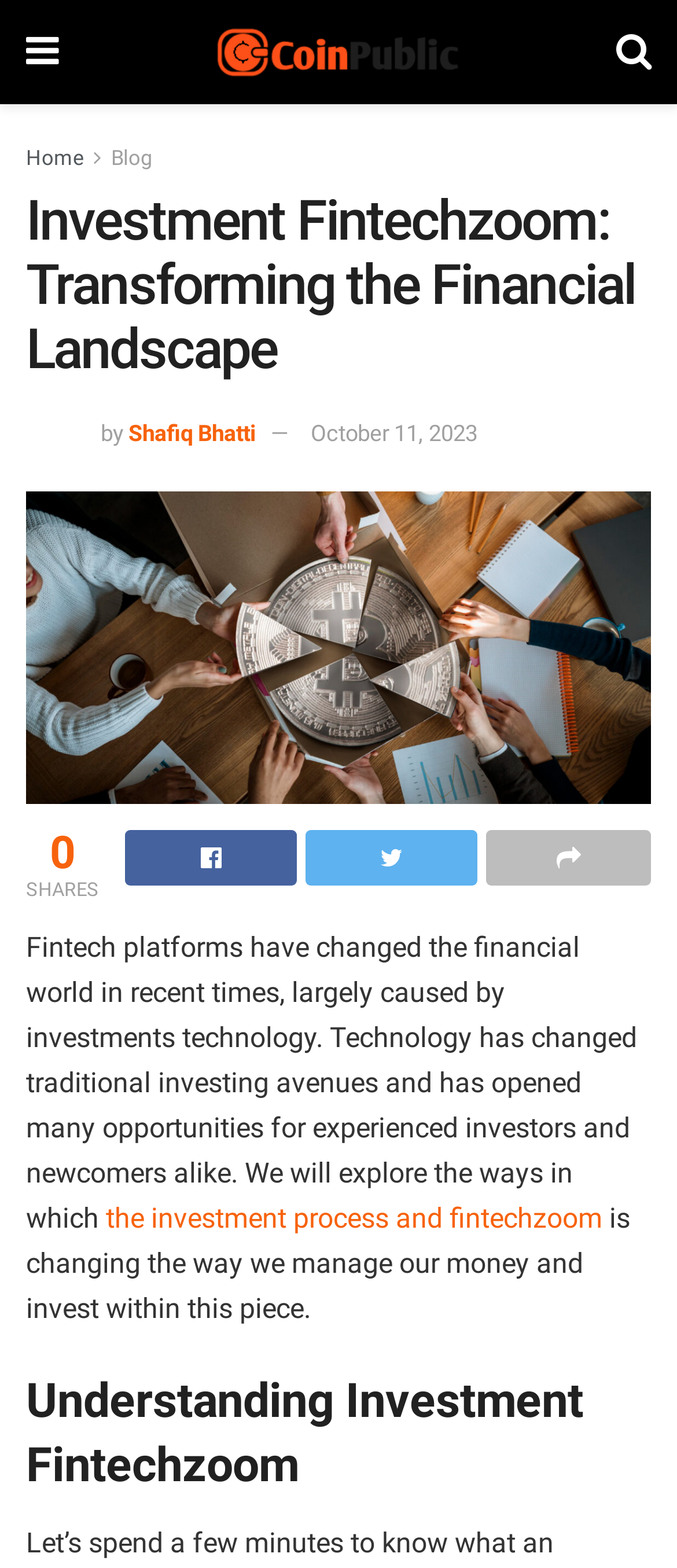Using the information in the image, could you please answer the following question in detail:
What is the name of the website?

The name of the website can be found by looking at the top-left corner of the webpage, where it says 'Thecoinpublic' with a logo, which is likely the name of the website.